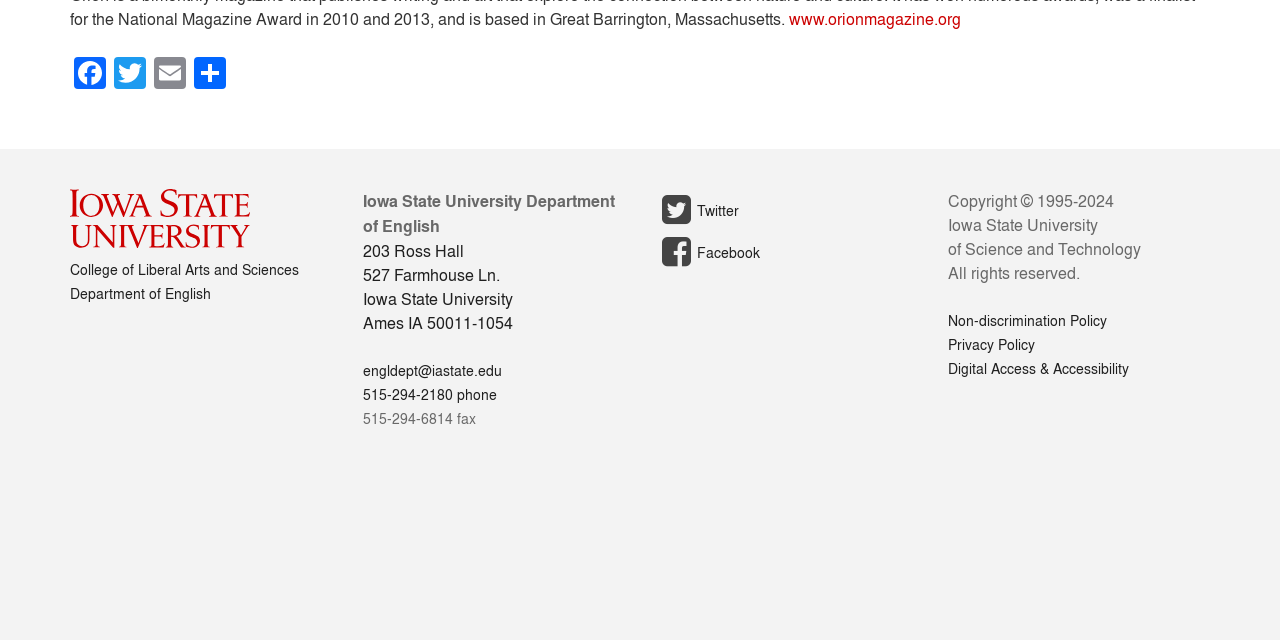Using floating point numbers between 0 and 1, provide the bounding box coordinates in the format (top-left x, top-left y, bottom-right x, bottom-right y). Locate the UI element described here: Non-discrimination Policy

[0.74, 0.486, 0.864, 0.516]